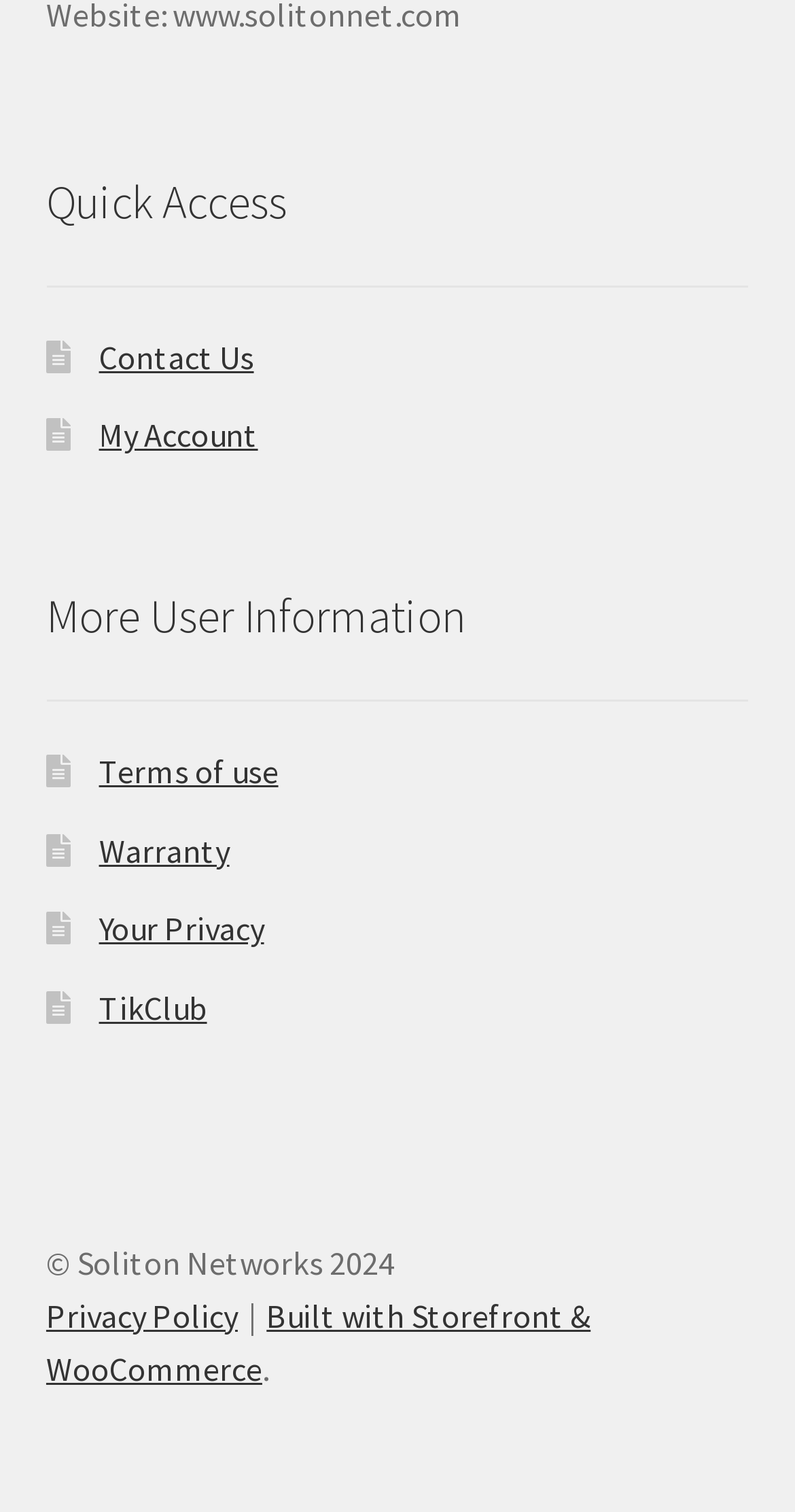How many links are there in the Quick Access section?
Using the details shown in the screenshot, provide a comprehensive answer to the question.

I counted the number of link elements in the Quick Access section and found that there are 6 links: 'Contact Us', 'My Account', 'Terms of use', 'Warranty', 'Your Privacy', and 'TikClub'.